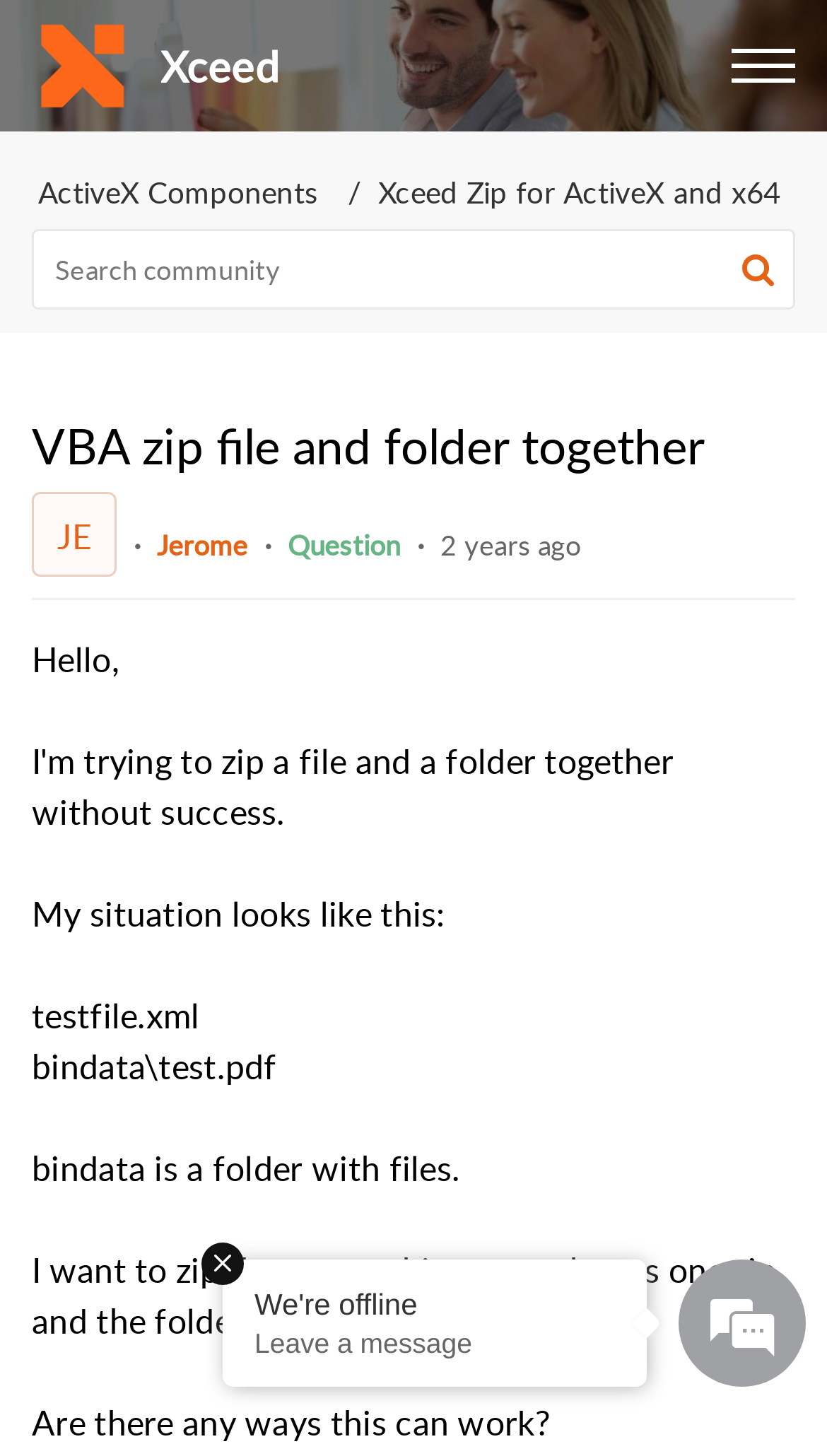Could you provide the bounding box coordinates for the portion of the screen to click to complete this instruction: "view publications"?

None